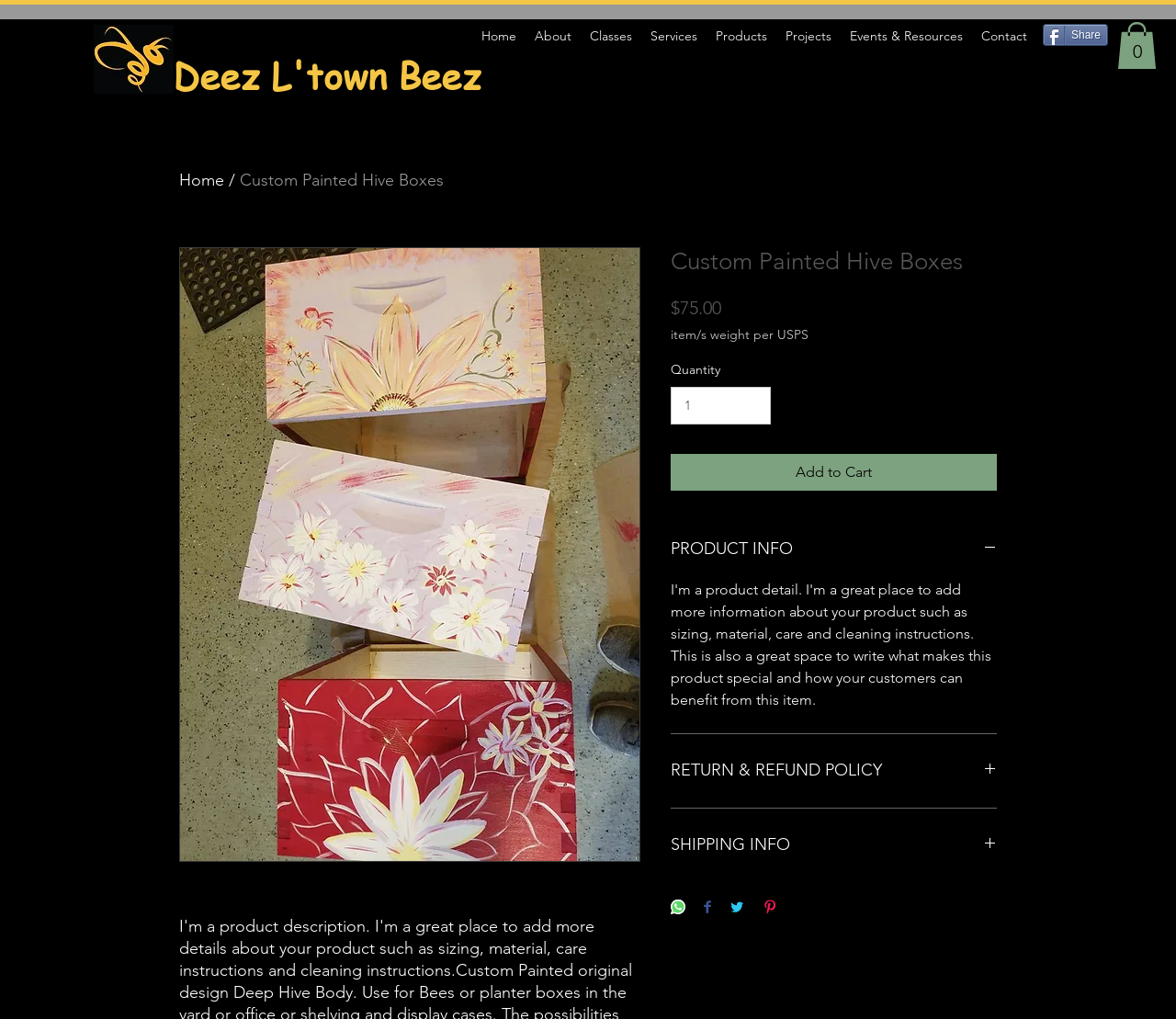Pinpoint the bounding box coordinates of the clickable area needed to execute the instruction: "Click on the 'Home' link". The coordinates should be specified as four float numbers between 0 and 1, i.e., [left, top, right, bottom].

[0.402, 0.022, 0.447, 0.049]